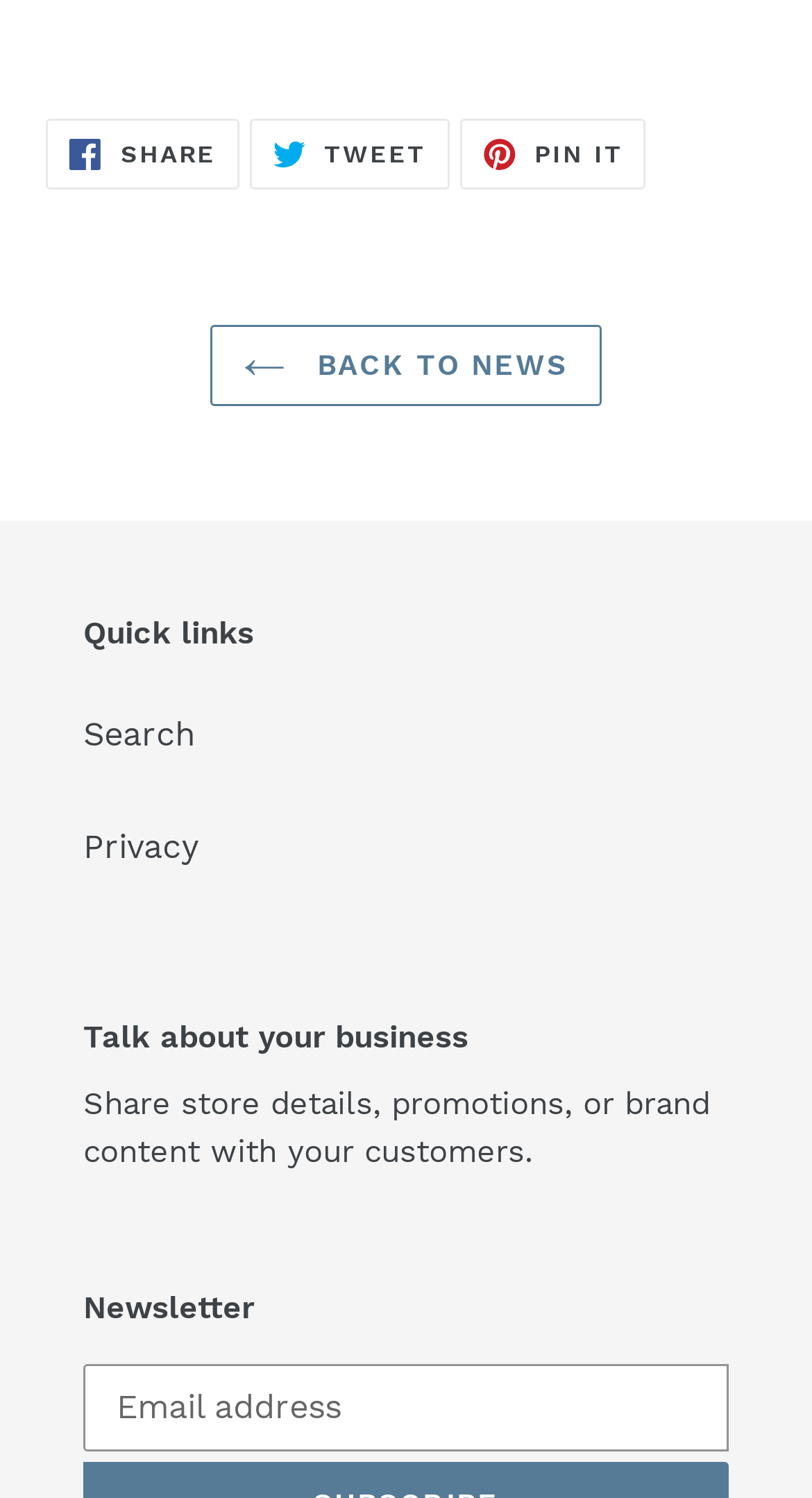Using the description: "Pin it Pin on Pinterest", identify the bounding box of the corresponding UI element in the screenshot.

[0.566, 0.08, 0.796, 0.127]